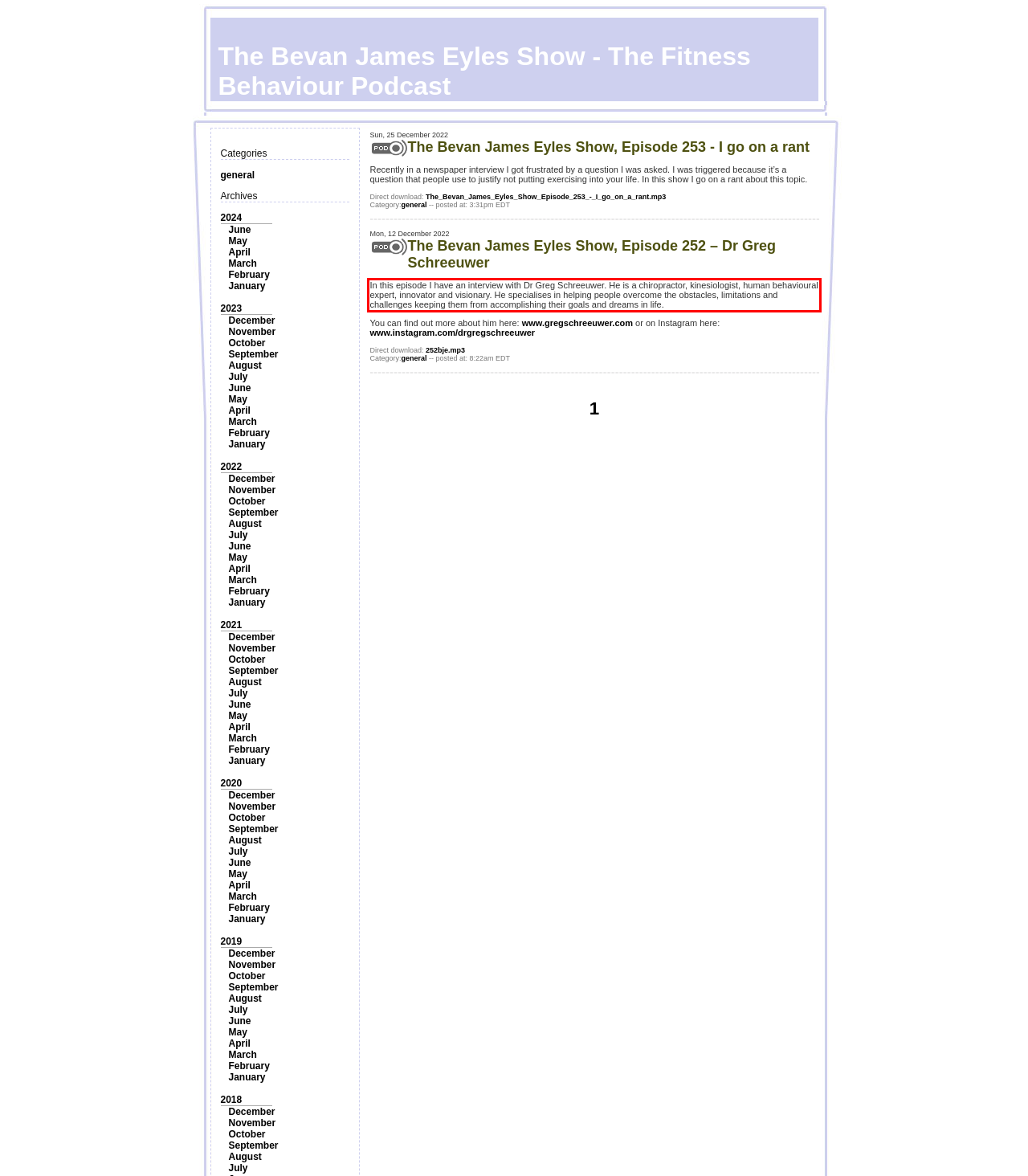You are provided with a webpage screenshot that includes a red rectangle bounding box. Extract the text content from within the bounding box using OCR.

In this episode I have an interview with Dr Greg Schreeuwer. He is a chiropractor, kinesiologist, human behavioural expert, innovator and visionary. He specialises in helping people overcome the obstacles, limitations and challenges keeping them from accomplishing their goals and dreams in life.